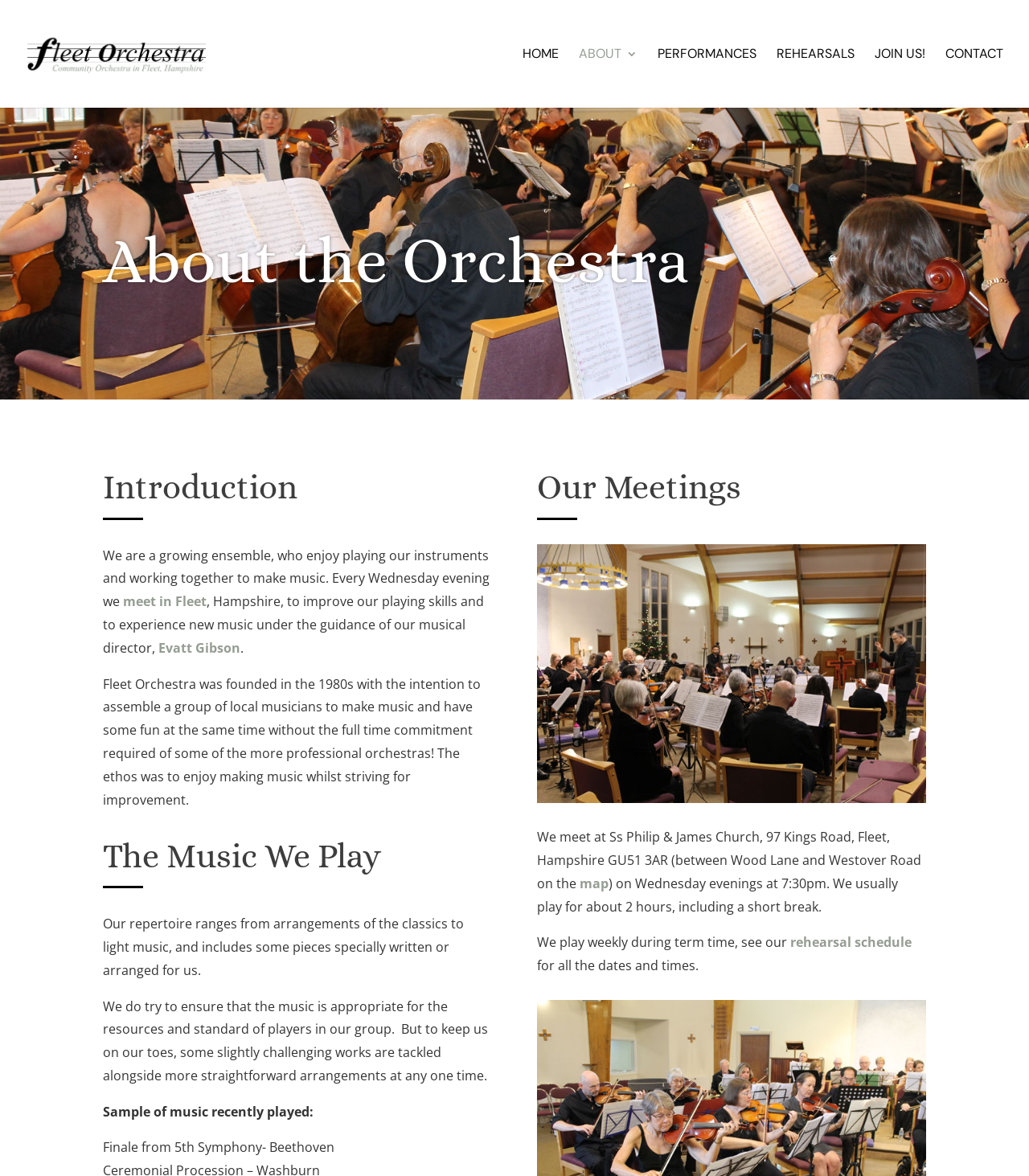Identify the bounding box coordinates of the part that should be clicked to carry out this instruction: "Check the map of the meeting location".

[0.563, 0.744, 0.592, 0.759]